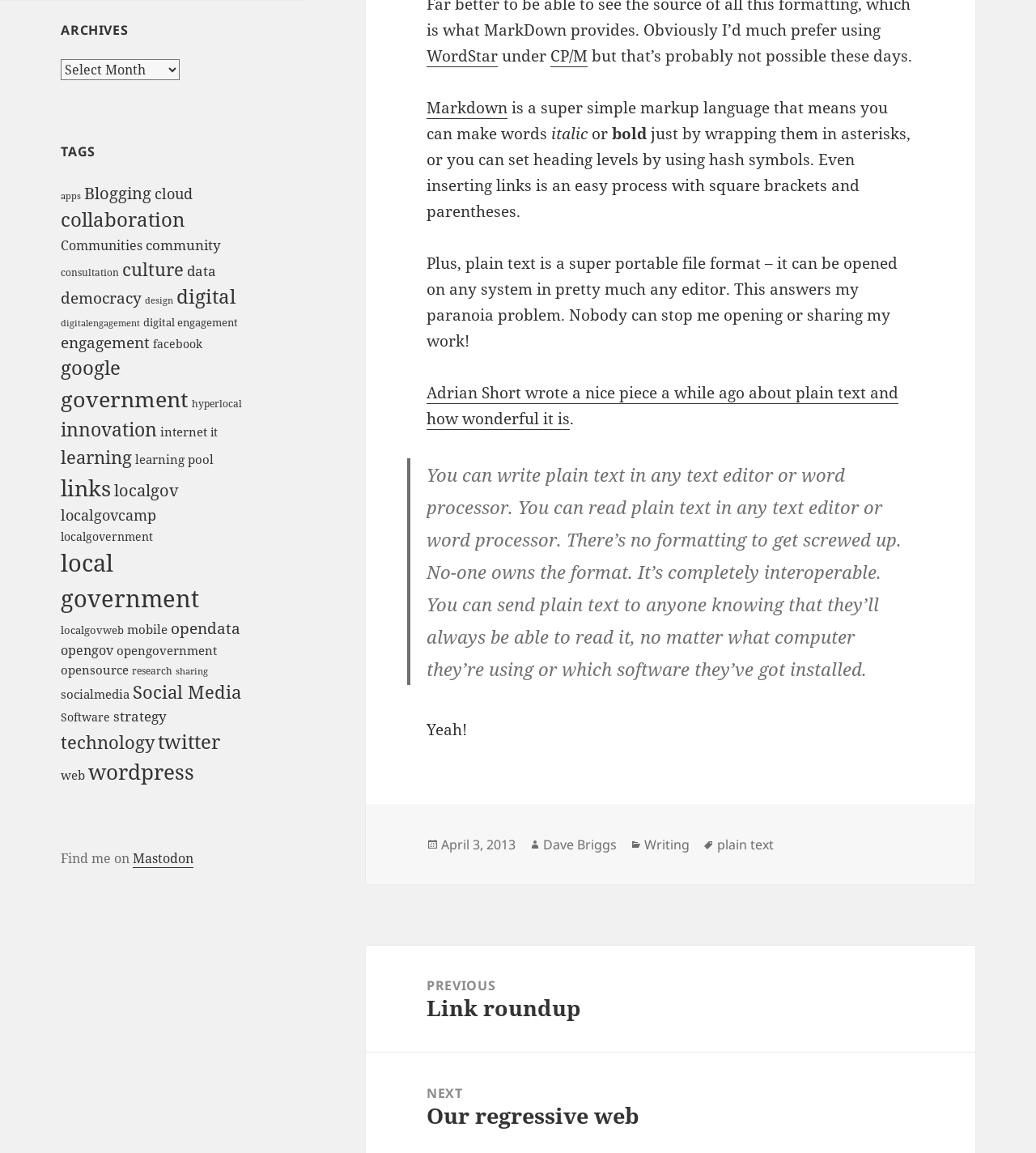What is the text above the 'Find me on' link?
Give a one-word or short phrase answer based on the image.

Tags